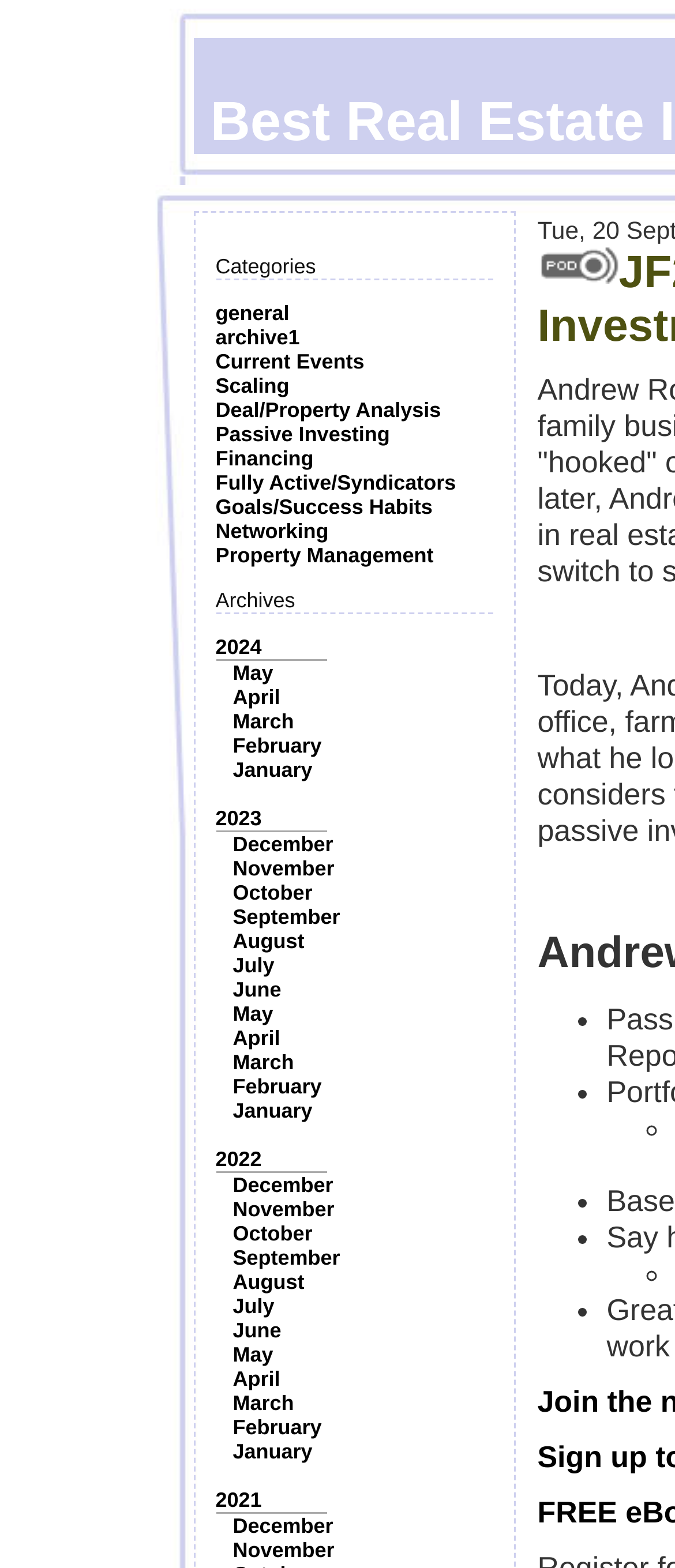Show the bounding box coordinates of the element that should be clicked to complete the task: "Browse articles from 'May'".

[0.345, 0.421, 0.405, 0.437]